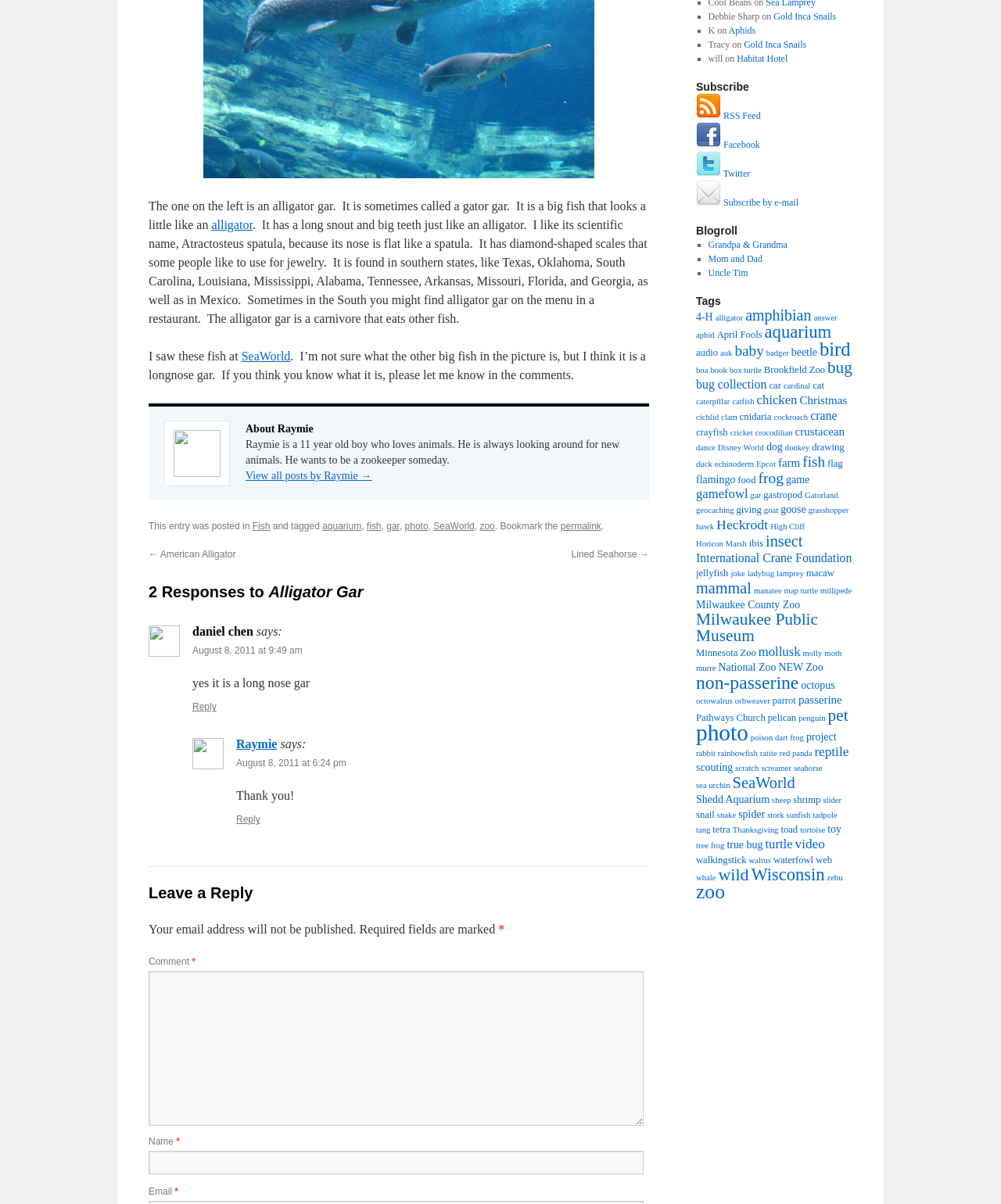Mark the bounding box of the element that matches the following description: "farm".

[0.777, 0.379, 0.799, 0.39]